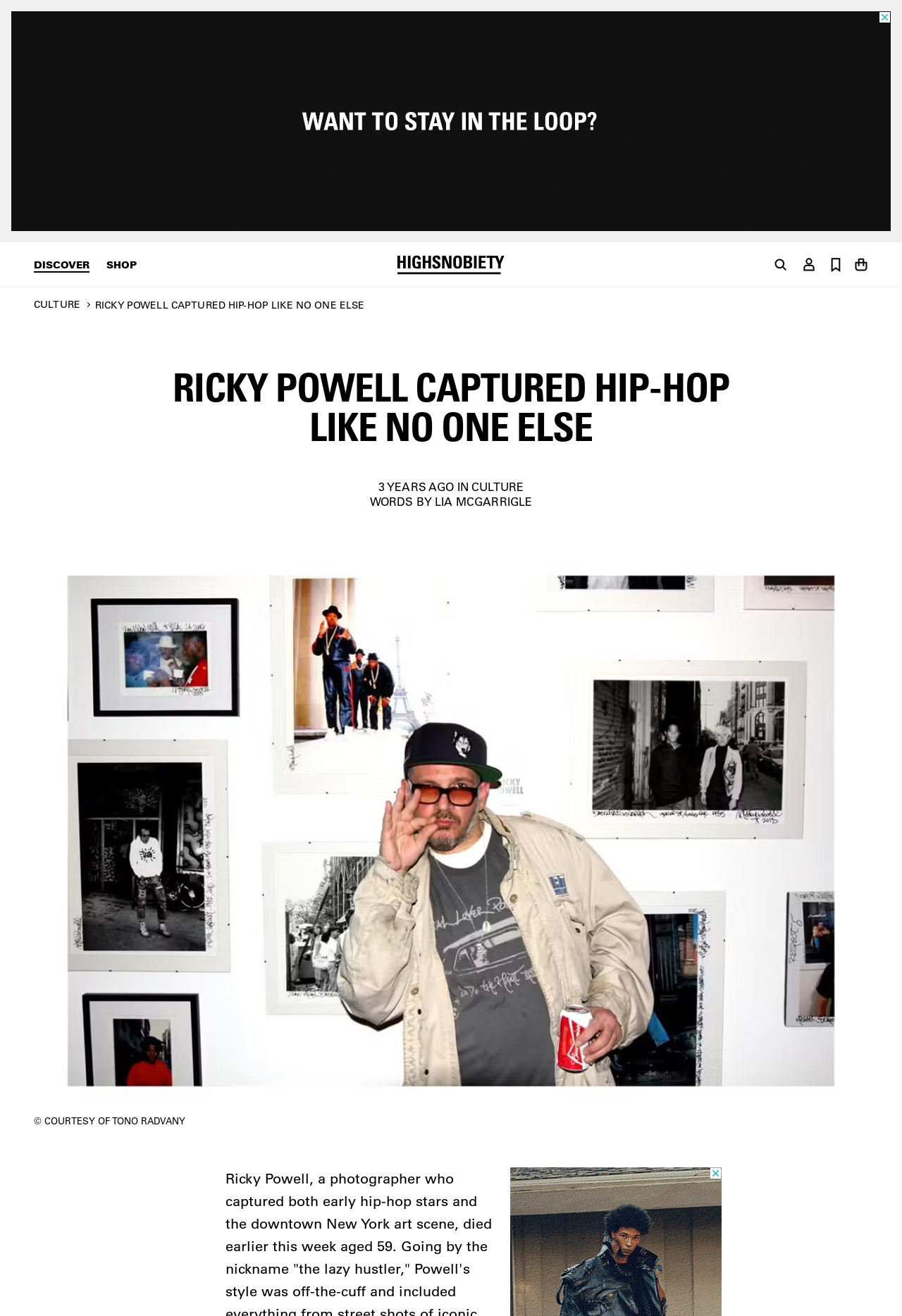What is the logo on the top left?
Please provide a comprehensive and detailed answer to the question.

I found the logo on the top left by looking at the bounding box coordinates of the image elements. The image with the coordinates [0.472, 0.073, 0.528, 0.111] is located at the top left of the page, and its OCR text is 'Highsnobiety logo'.